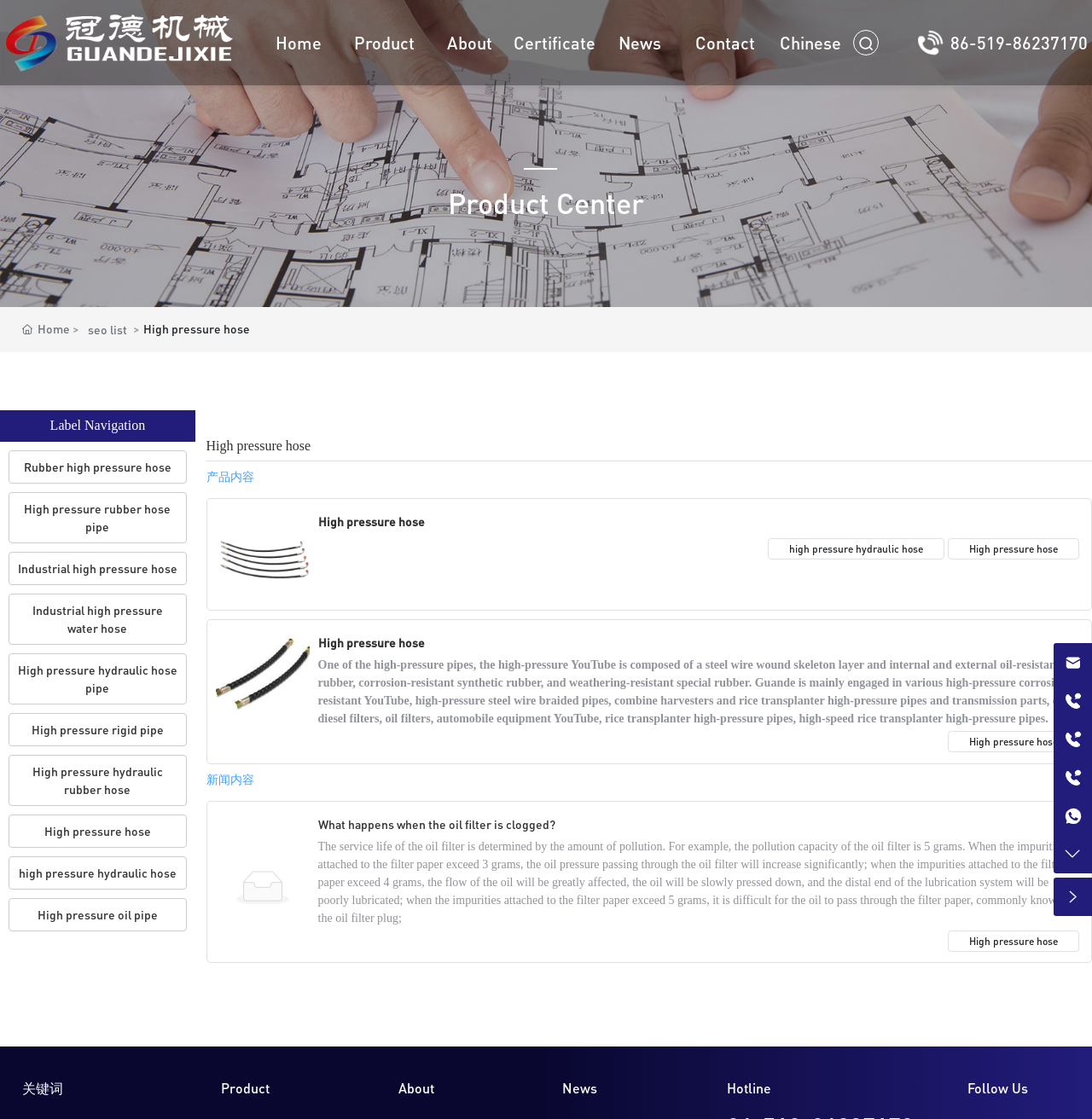Please identify the bounding box coordinates of the clickable element to fulfill the following instruction: "View 'High pressure hose' product details". The coordinates should be four float numbers between 0 and 1, i.e., [left, top, right, bottom].

[0.197, 0.487, 0.283, 0.501]